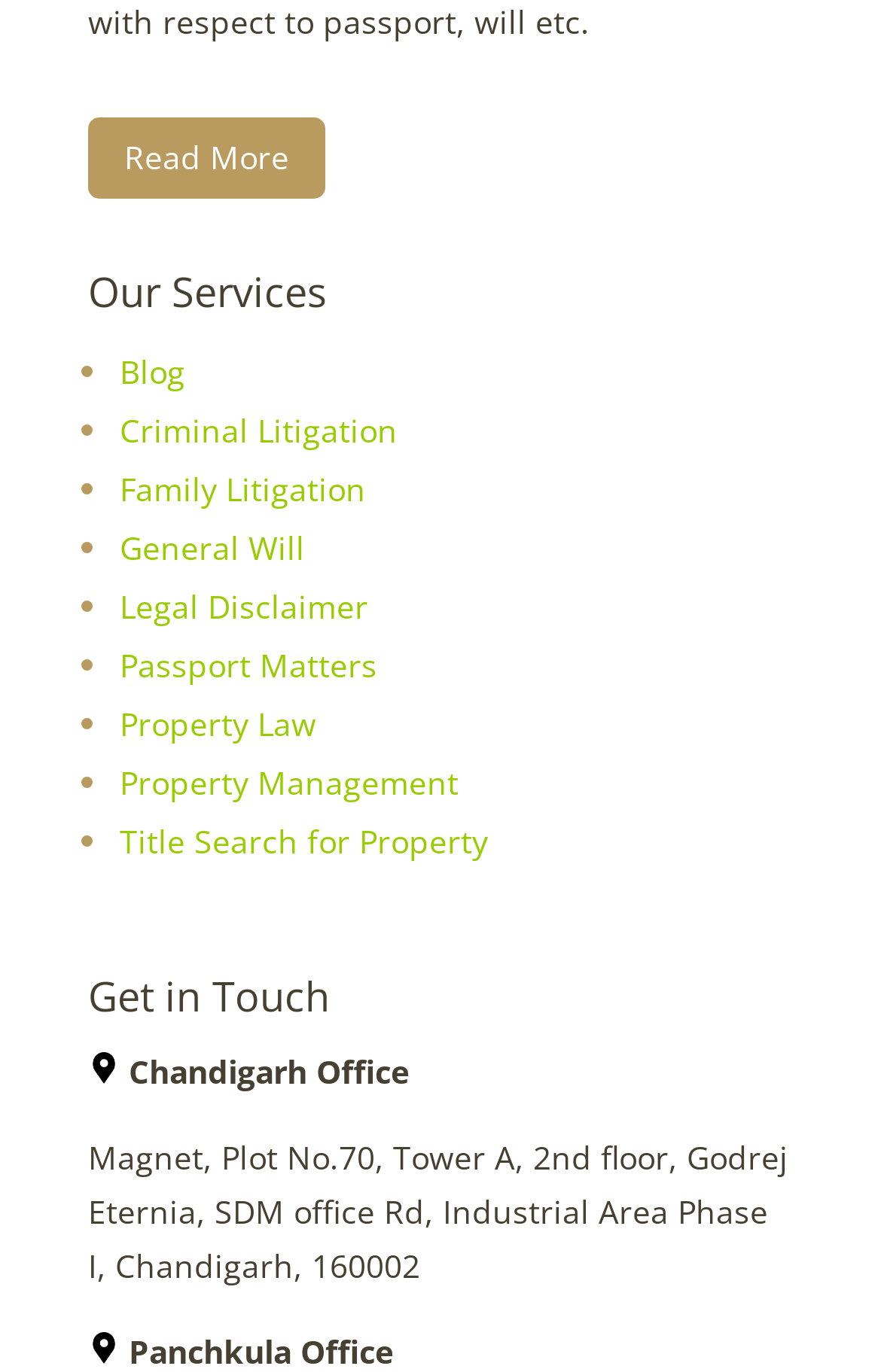Please determine the bounding box coordinates of the element's region to click in order to carry out the following instruction: "Learn about criminal litigation". The coordinates should be four float numbers between 0 and 1, i.e., [left, top, right, bottom].

[0.136, 0.297, 0.451, 0.328]